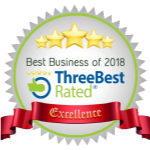Provide a one-word or short-phrase response to the question:
In what year did AER Garage Door Repair receive the award?

2018